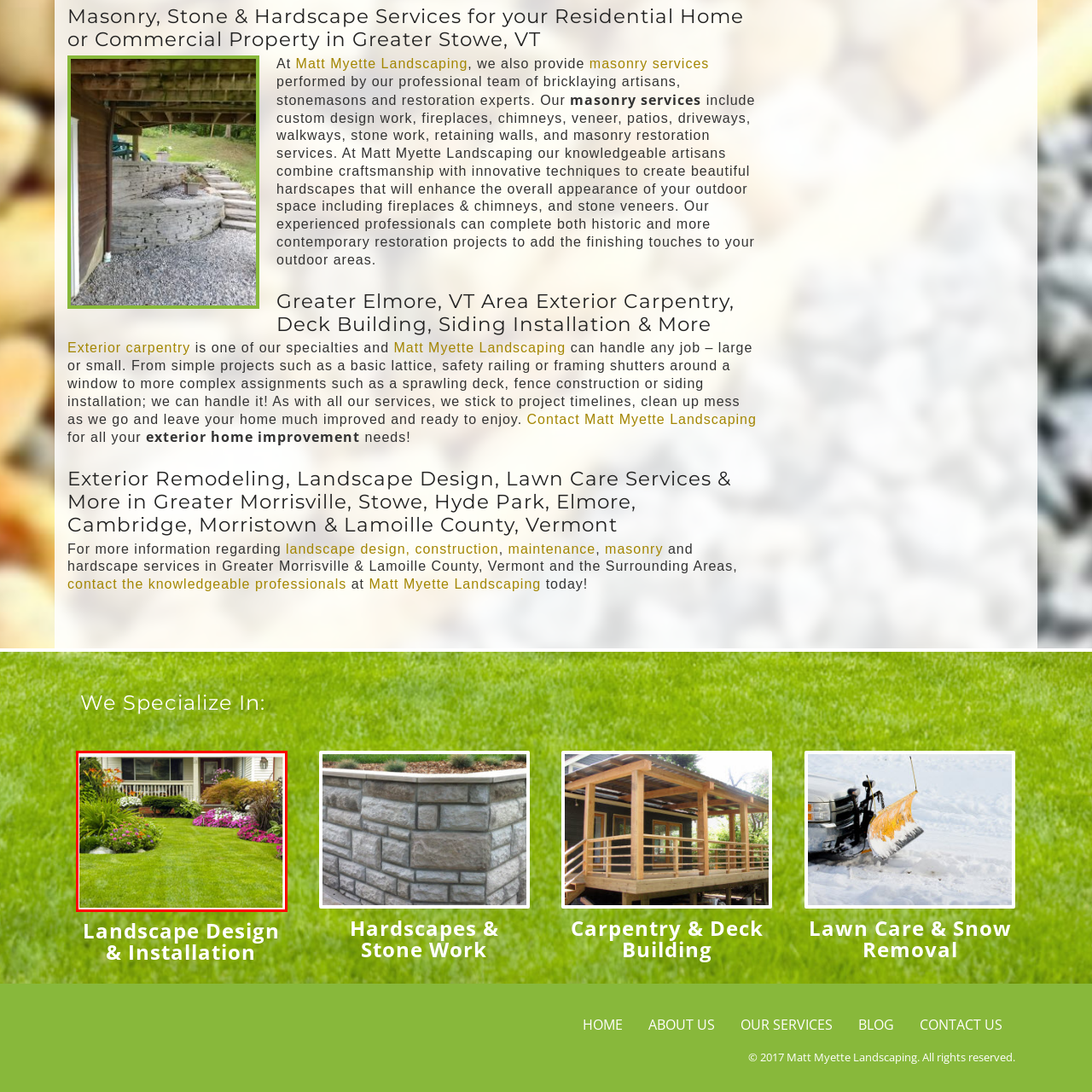Focus your attention on the picture enclosed within the red border and formulate a detailed answer to the question below, using the image as your primary reference: 
What is the condition of the porch in the background?

The porch in the background appears to be well-maintained, indicating a welcoming home, which suggests that the exterior home improvement and landscape design services provided by Matt Myette Landscaping are of high quality.